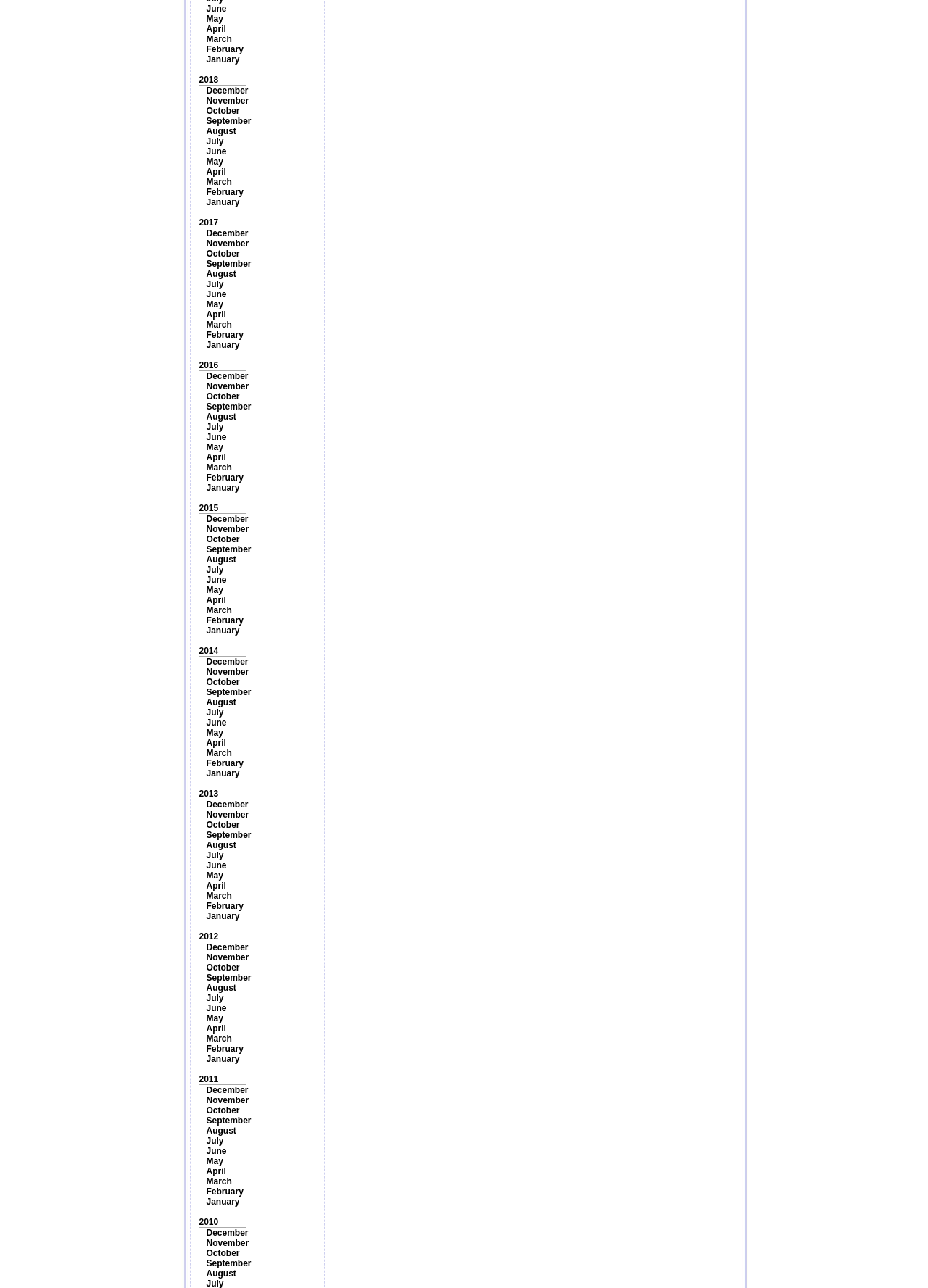Please give a concise answer to this question using a single word or phrase: 
What is the month listed above April 2018?

March